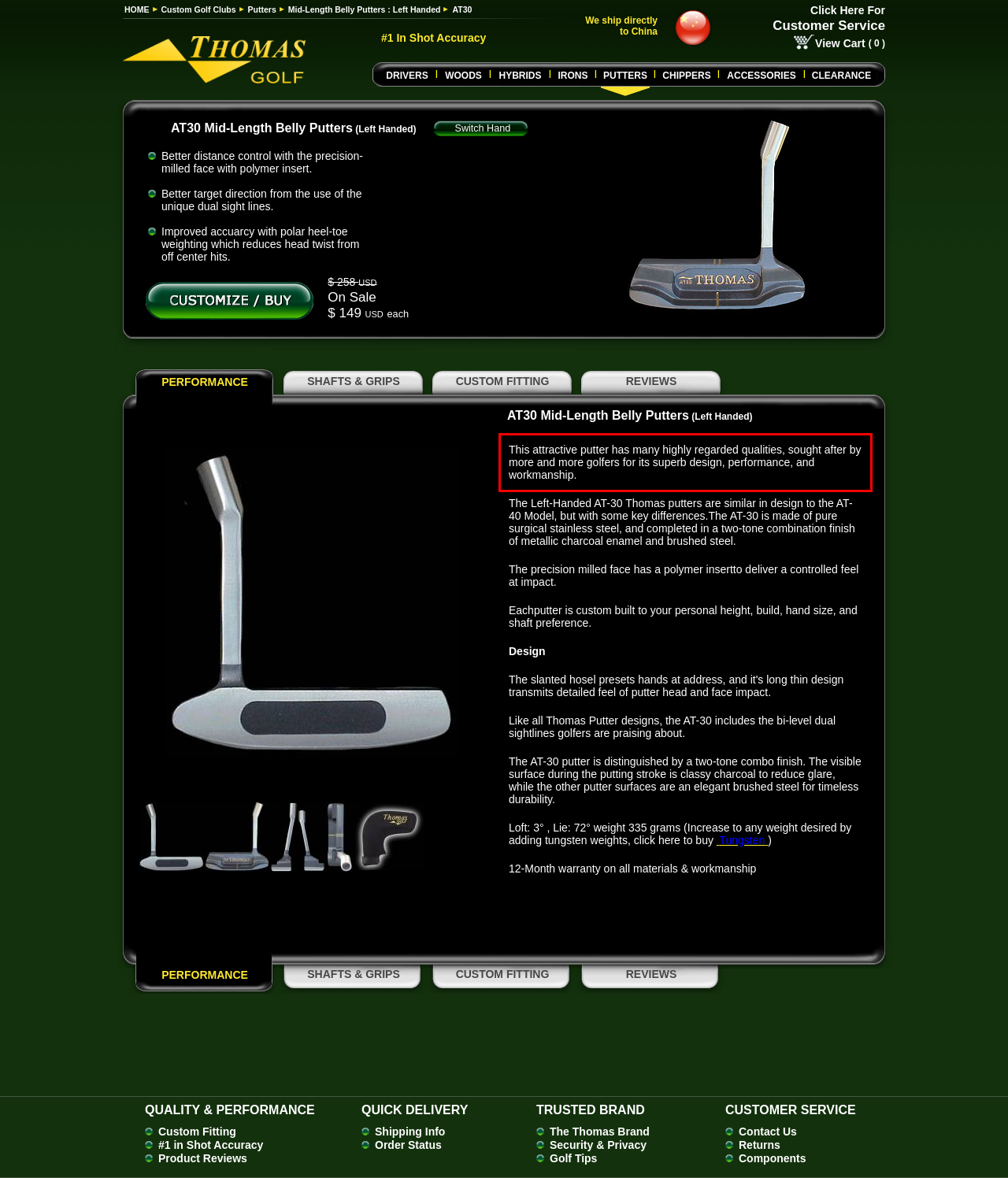You have a screenshot with a red rectangle around a UI element. Recognize and extract the text within this red bounding box using OCR.

This attractive putter has many highly regarded qualities, sought after by more and more golfers for its superb design, performance, and workmanship.